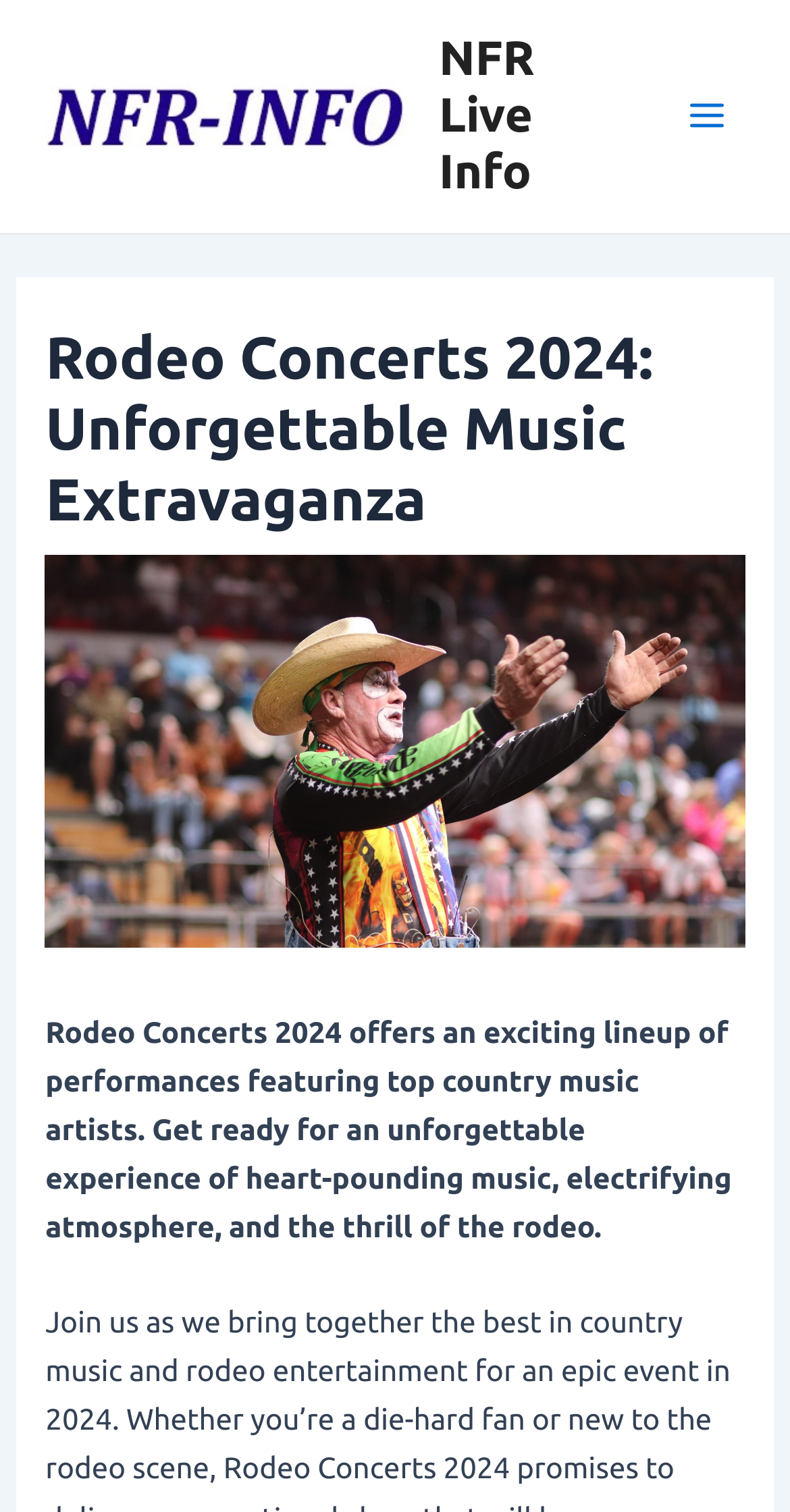Using the description "Main Menu", predict the bounding box of the relevant HTML element.

[0.841, 0.049, 0.949, 0.105]